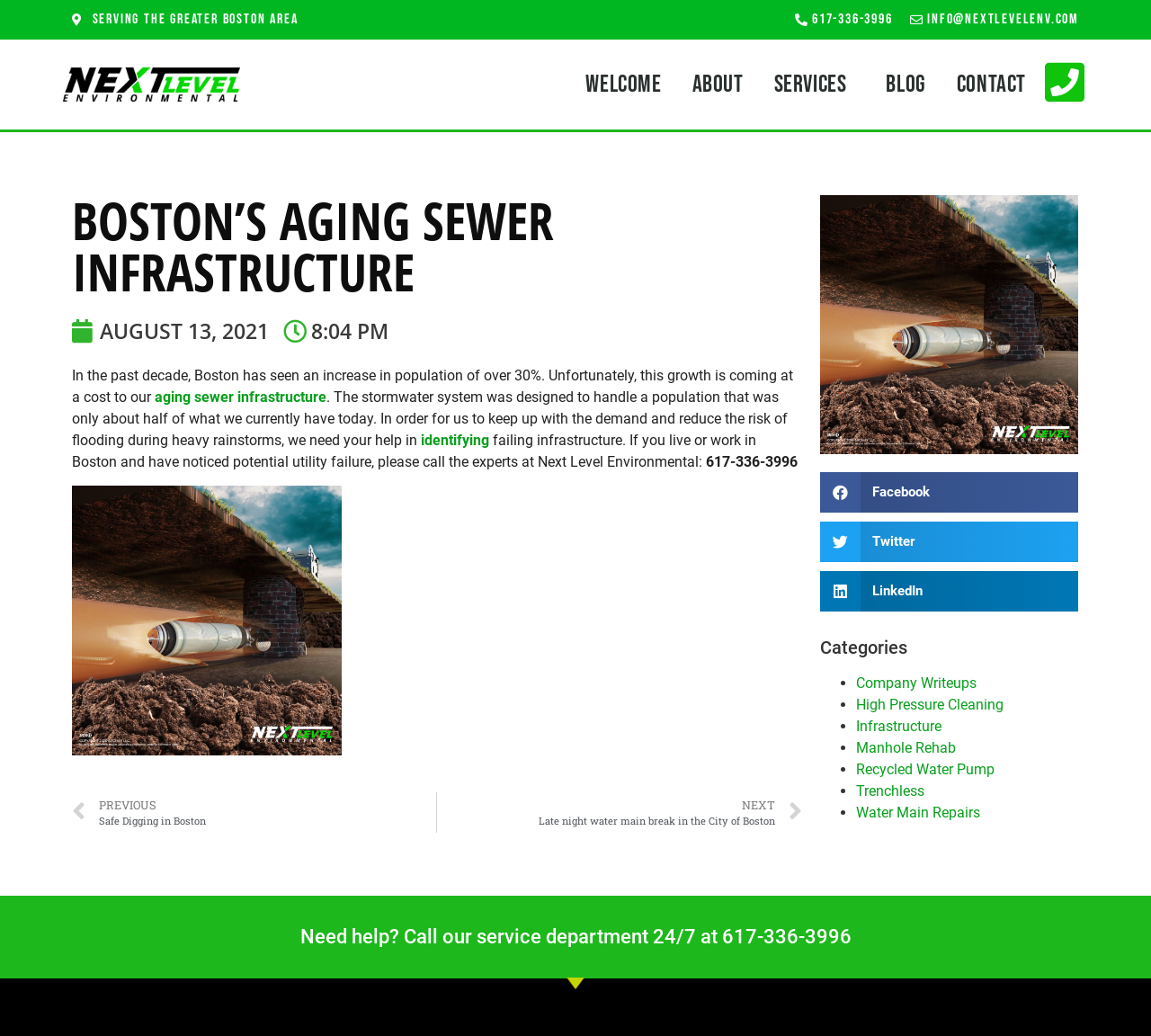Locate the bounding box coordinates of the clickable area to execute the instruction: "Click the 'About' link". Provide the coordinates as four float numbers between 0 and 1, represented as [left, top, right, bottom].

[0.588, 0.038, 0.659, 0.125]